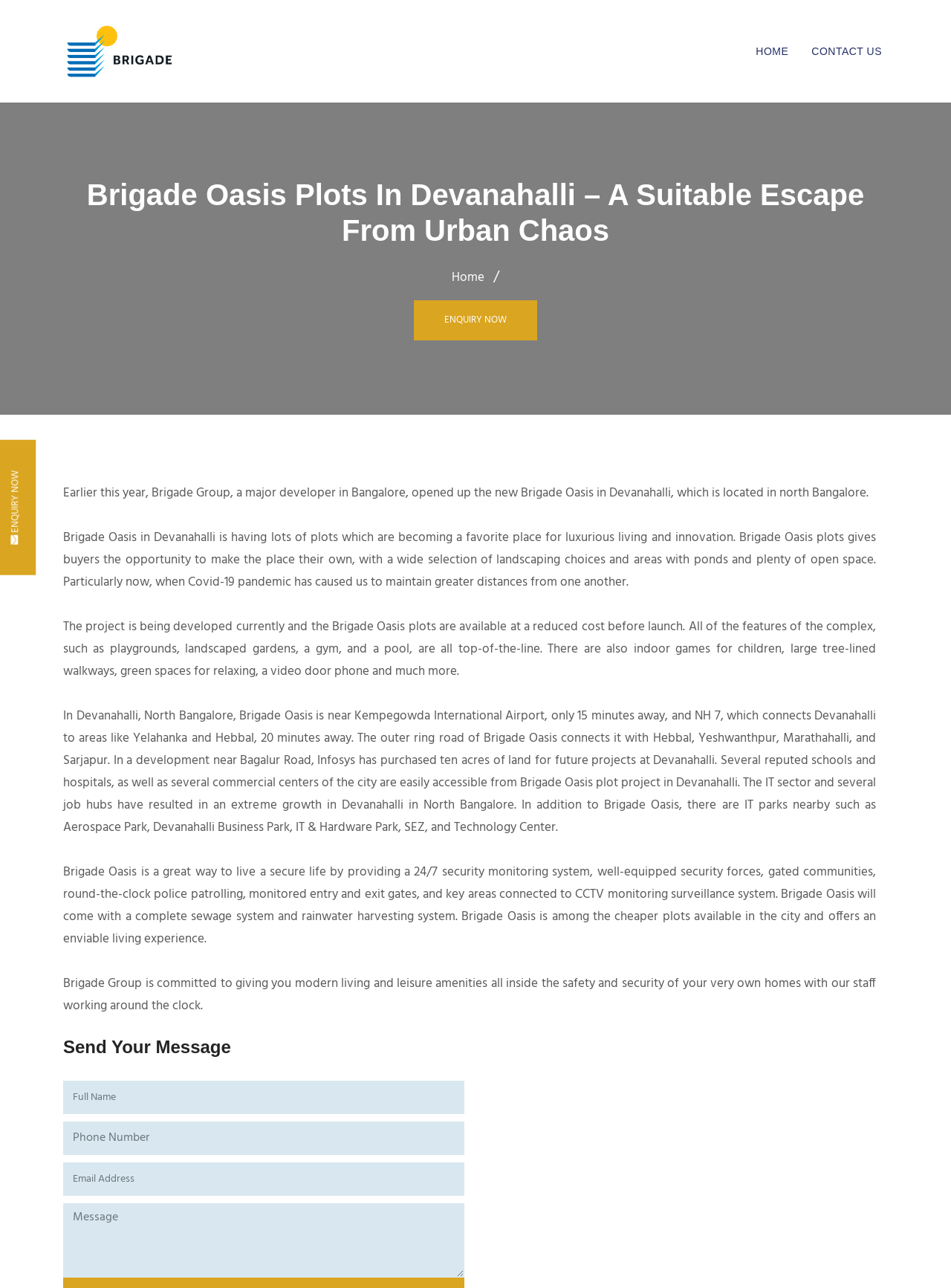Generate a comprehensive caption for the webpage you are viewing.

The webpage is about Brigade Oasis Plots in Devanahalli, a new residential venture in Bangalore. At the top left, there is a link to "brigade Oasis" accompanied by an image with the same name. On the top right, there are two links: "HOME" and "CONTACT US". 

Below the top section, there is a heading that reads "Brigade Oasis Plots In Devanahalli – A Suitable Escape From Urban Chaos". Underneath, there is a navigation menu with a link to "Home" separated by a slash from the current page.

A prominent call-to-action button "ENQUIRY NOW" is placed in the middle of the page. Below it, there are four paragraphs of text that describe the project. The first paragraph introduces Brigade Oasis, a new development in Devanahalli, north Bangalore. The second paragraph highlights the features of the plots, including landscaping choices, open spaces, and amenities like playgrounds and a gym. The third paragraph mentions the project's location, proximity to the airport, and connectivity to other areas of the city. The fourth paragraph emphasizes the security features of the project, including 24/7 monitoring and gated communities.

At the bottom of the page, there is a section with a heading "Send Your Message" where users can fill out a form with their full name, phone number, email address, and message.